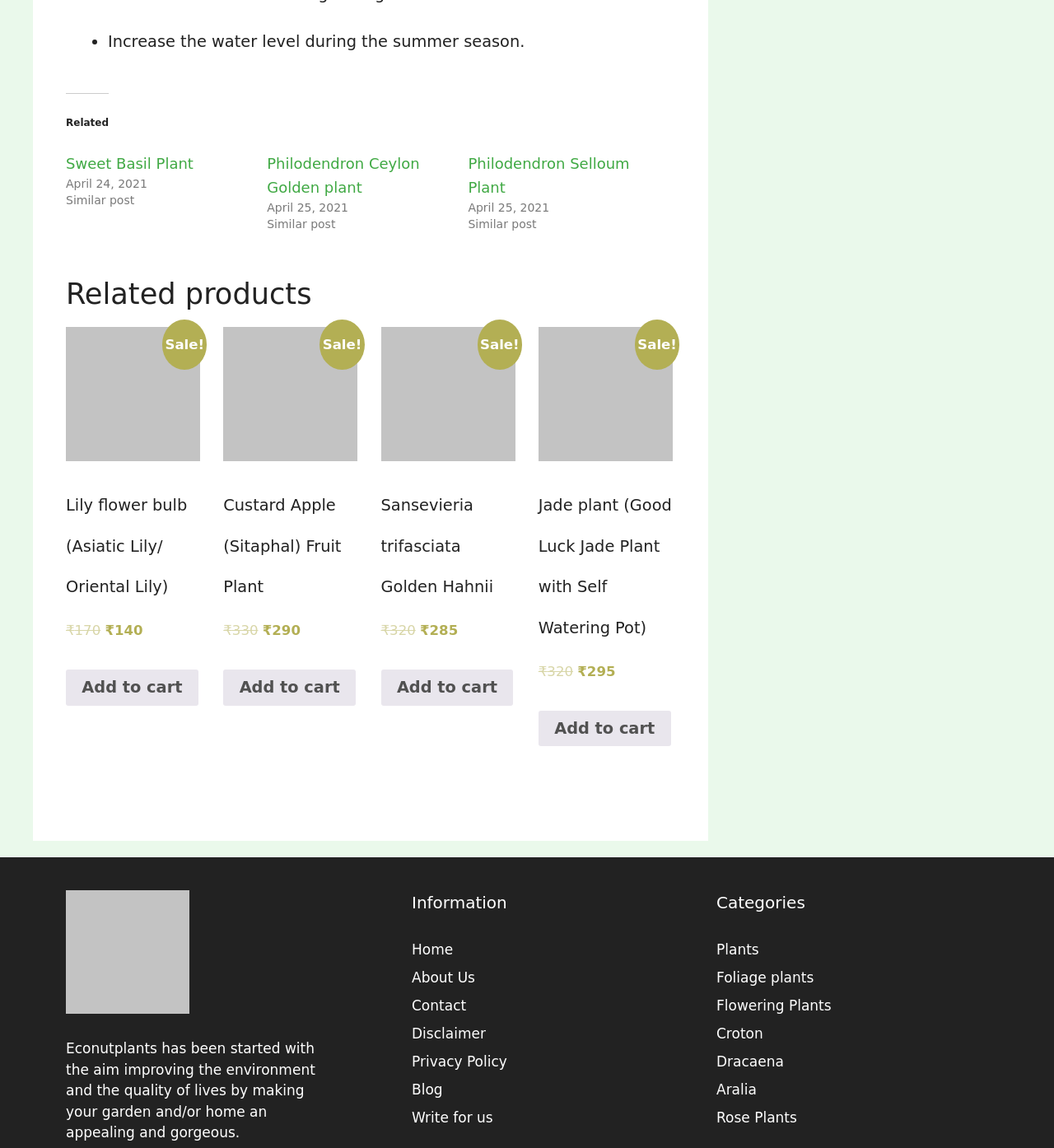What is the name of the plant with the Self Watering Pot?
From the image, respond with a single word or phrase.

Jade Plant